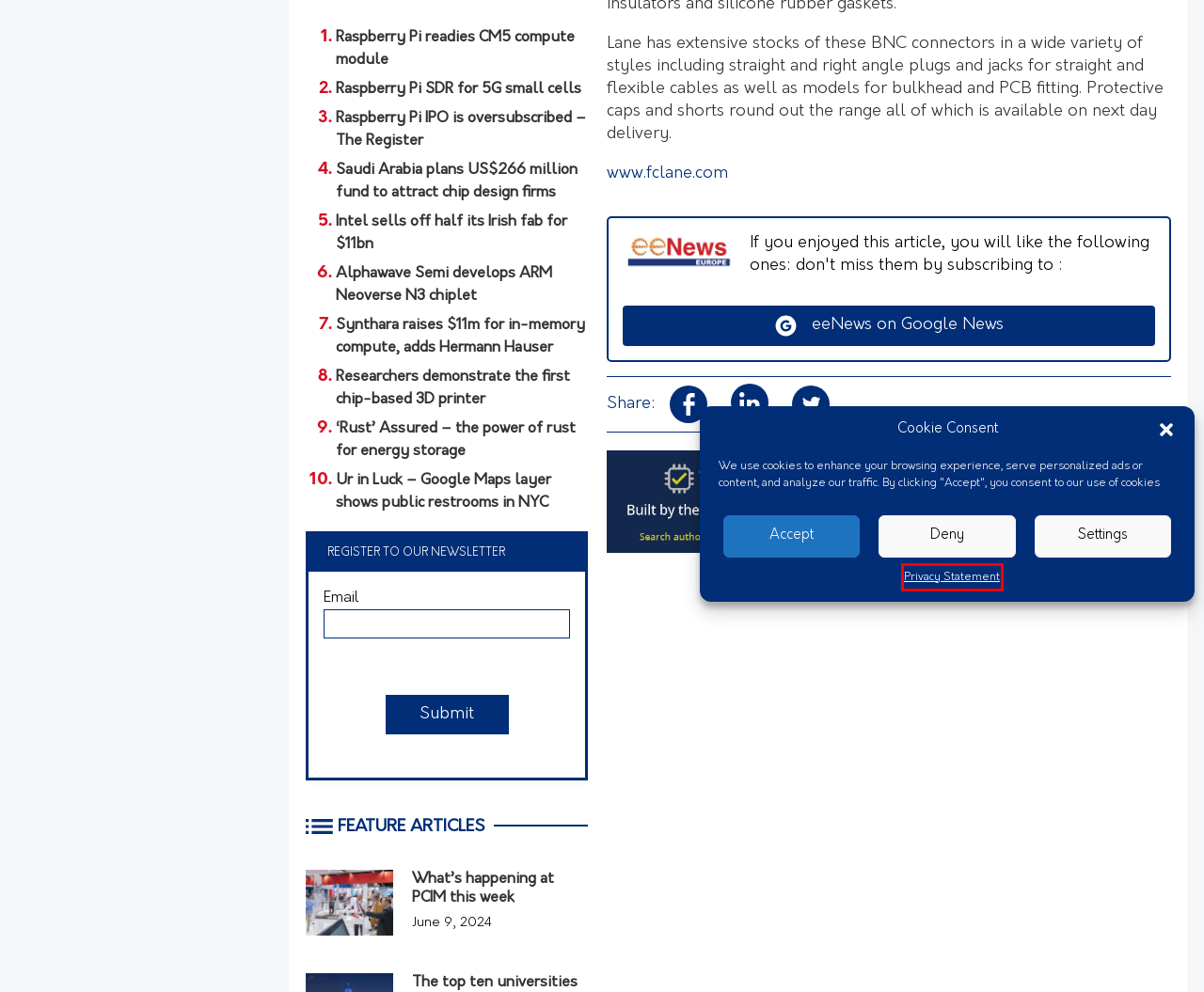You have a screenshot of a webpage with a red rectangle bounding box around a UI element. Choose the best description that matches the new page after clicking the element within the bounding box. The candidate descriptions are:
A. 'Rust' Assured - the power of rust for energy storage ...
B. Raspberry Pi IPO is oversubscribed - The Register ...
C. Researchers demonstrate the first chip-based 3D printer ...
D. Ur in Luck - Google Maps layer shows public restrooms in NYC ...
E. Privacy Statement ...
F. Intel sells off half its Irish fab for $11bn ...
G. What's happening at PCIM this week ...
H. Raspberry Pi readies CM5 compute module ...

E